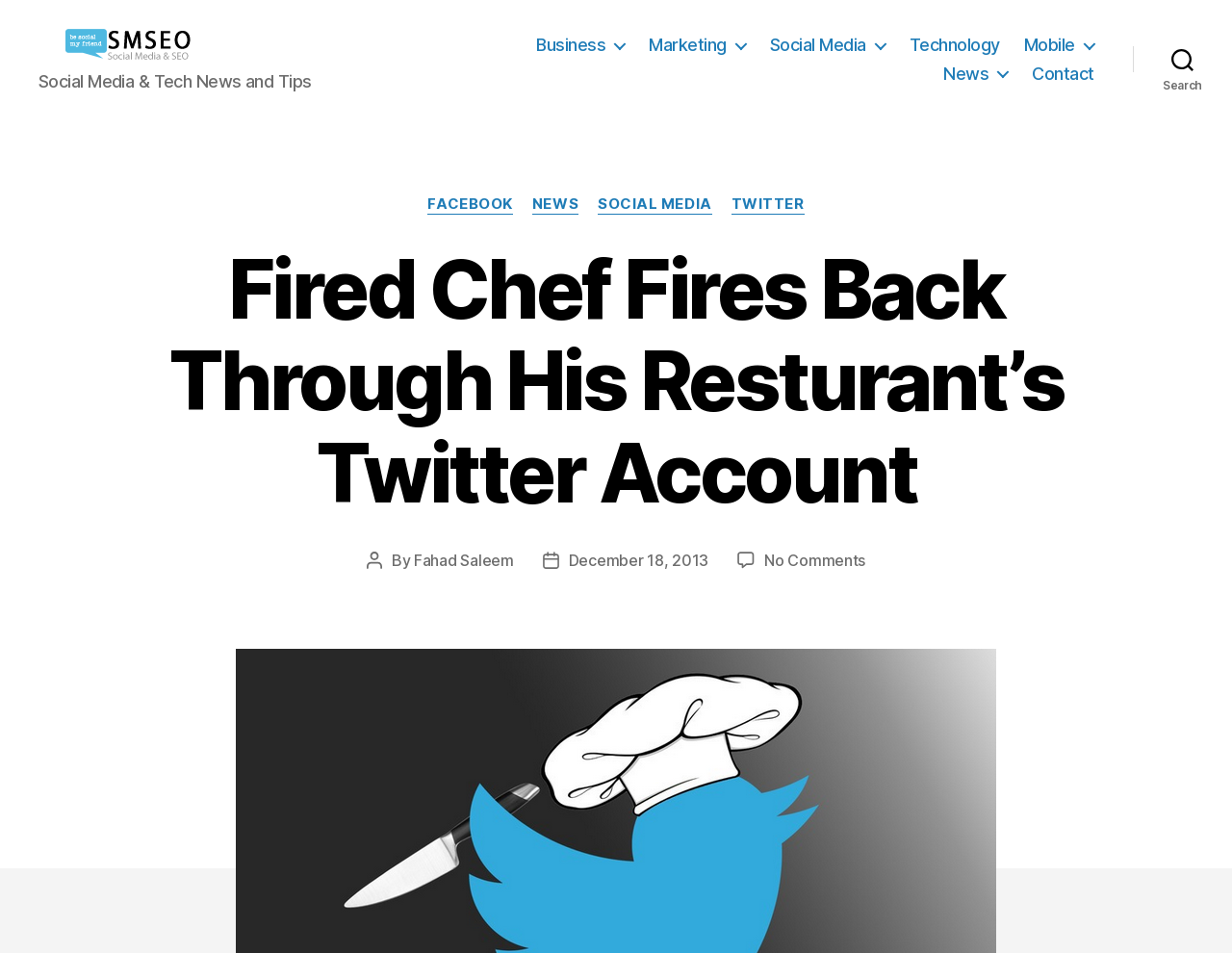Locate the bounding box coordinates of the clickable region to complete the following instruction: "Click on the 'Business' link."

[0.435, 0.036, 0.507, 0.058]